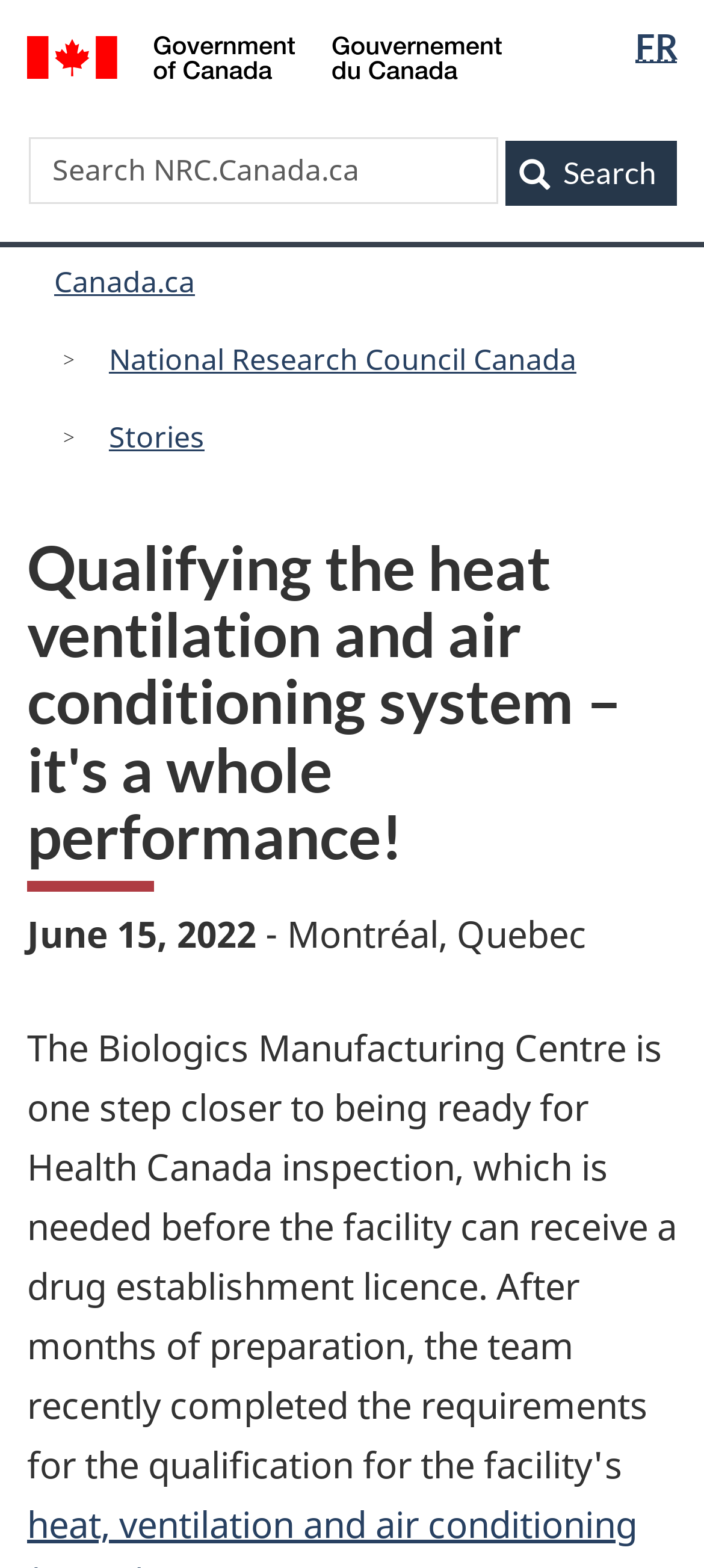Where was the article published?
Answer the question in a detailed and comprehensive manner.

I found the text '- Montréal, Quebec' below the main heading, which indicates the location where the article was published.